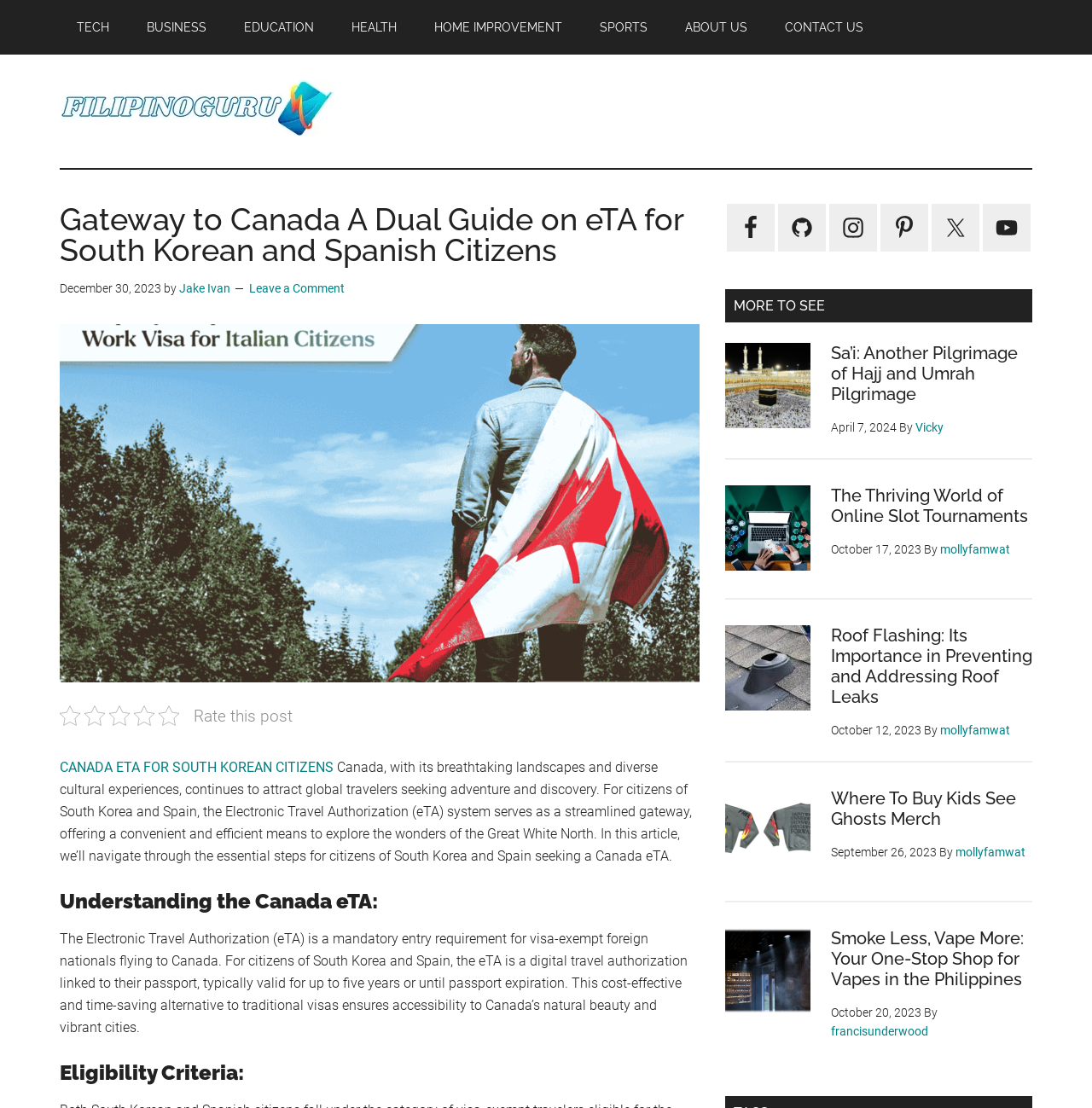Locate the bounding box of the UI element defined by this description: "Contact Us". The coordinates should be given as four float numbers between 0 and 1, formatted as [left, top, right, bottom].

[0.703, 0.0, 0.806, 0.049]